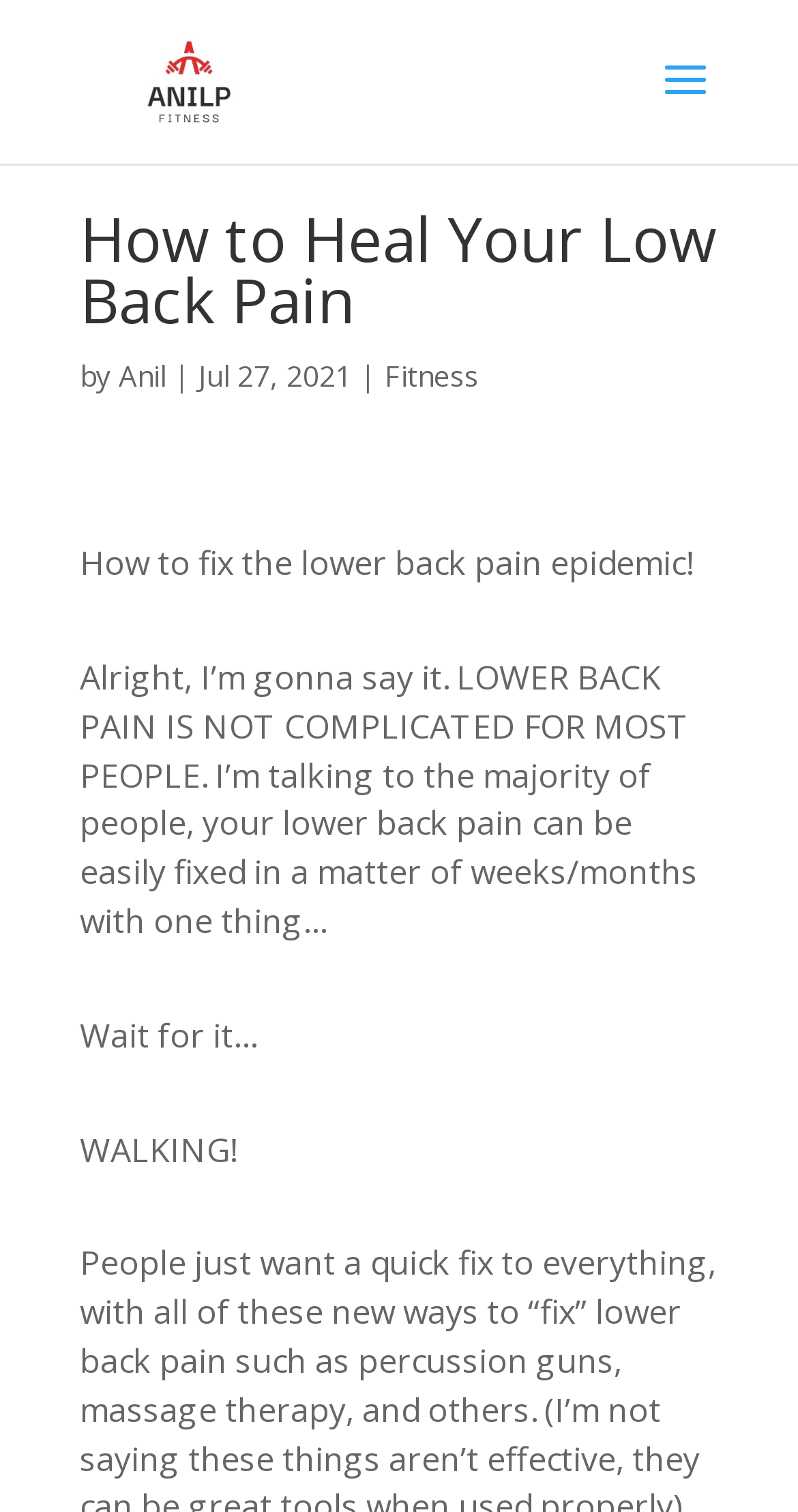Provide a one-word or one-phrase answer to the question:
What is the main topic of the article?

Lower back pain